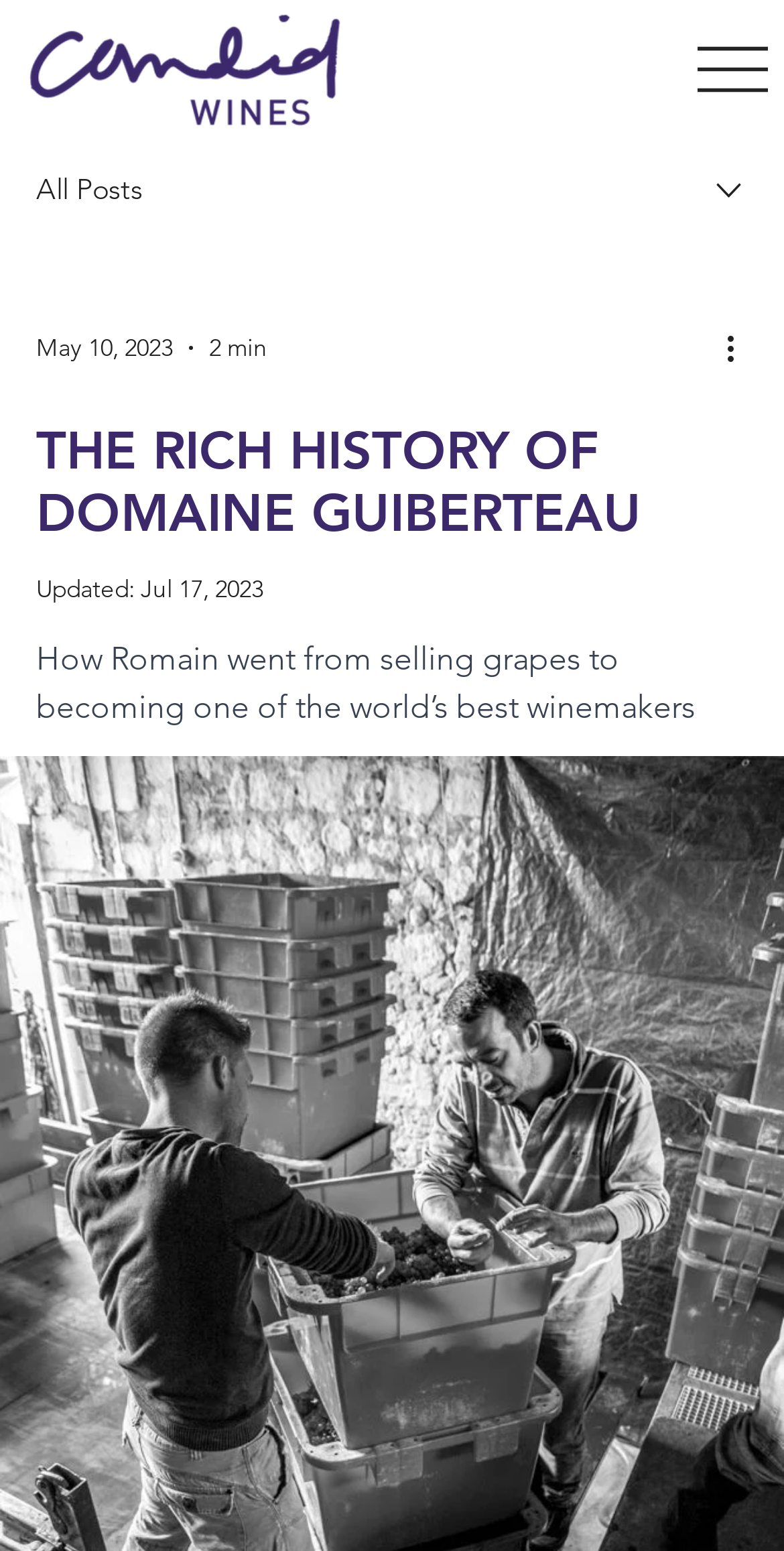Using the provided element description "aria-label="More actions"", determine the bounding box coordinates of the UI element.

[0.918, 0.209, 0.979, 0.24]